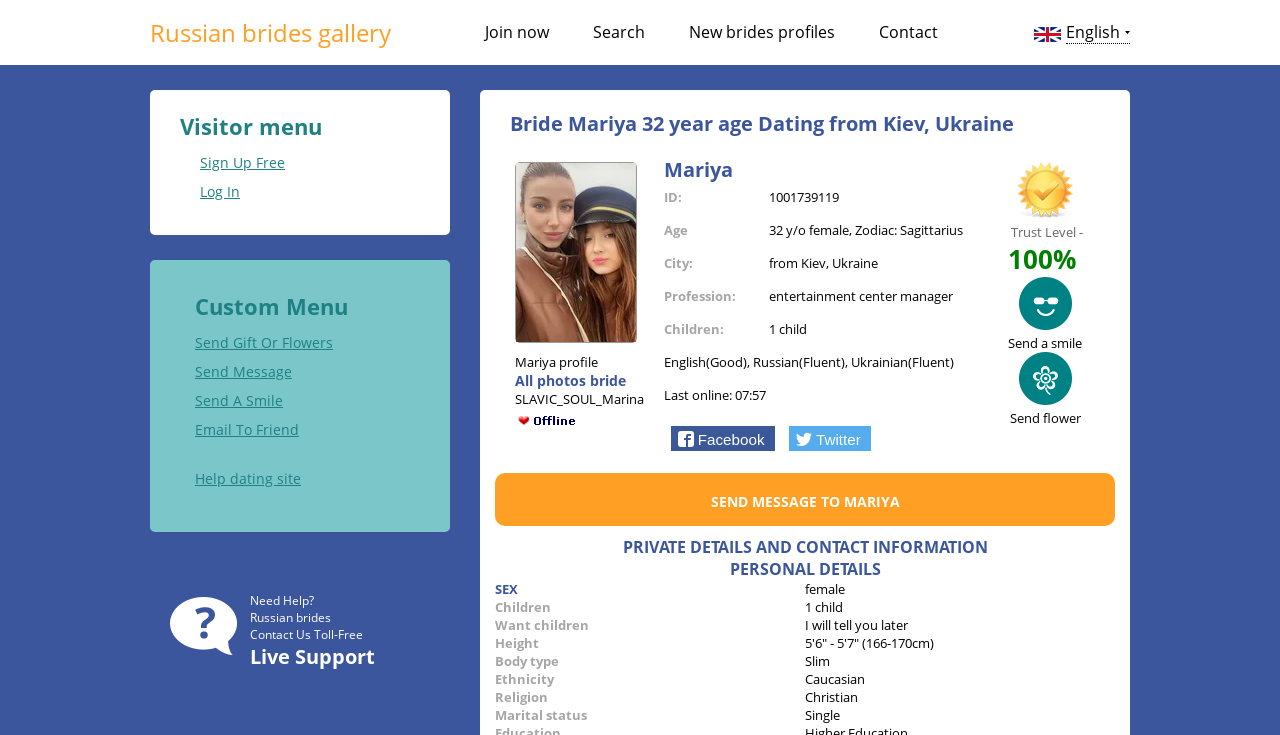Identify the bounding box of the UI element described as follows: "Send A Smile". Provide the coordinates as four float numbers in the range of 0 to 1 [left, top, right, bottom].

[0.152, 0.532, 0.221, 0.558]